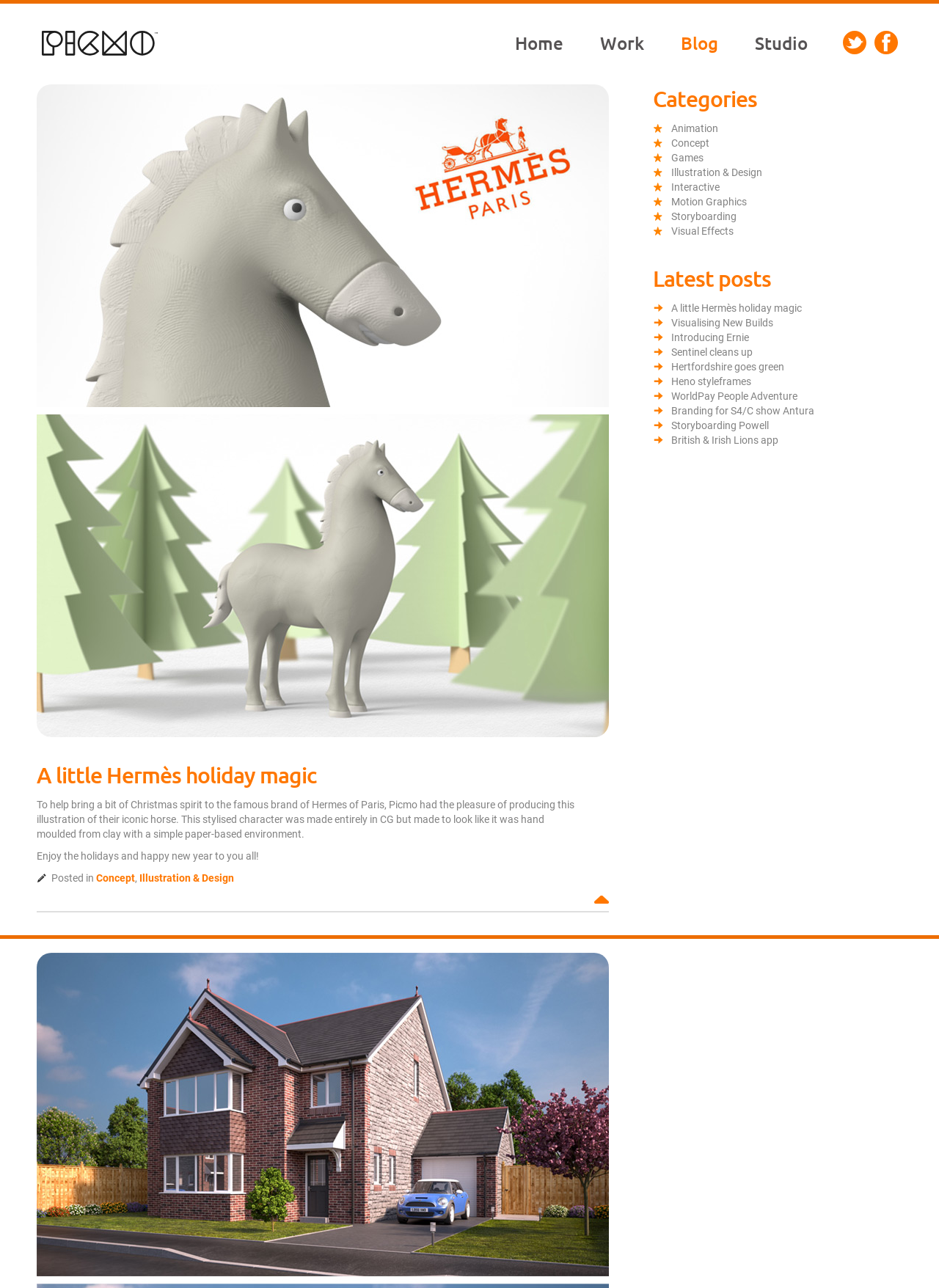Please provide a detailed answer to the question below by examining the image:
What is the theme of the holiday illustration?

The text description accompanying the image mentions 'Christmas spirit' and 'holidays', which suggests that the theme of the holiday illustration is Christmas.